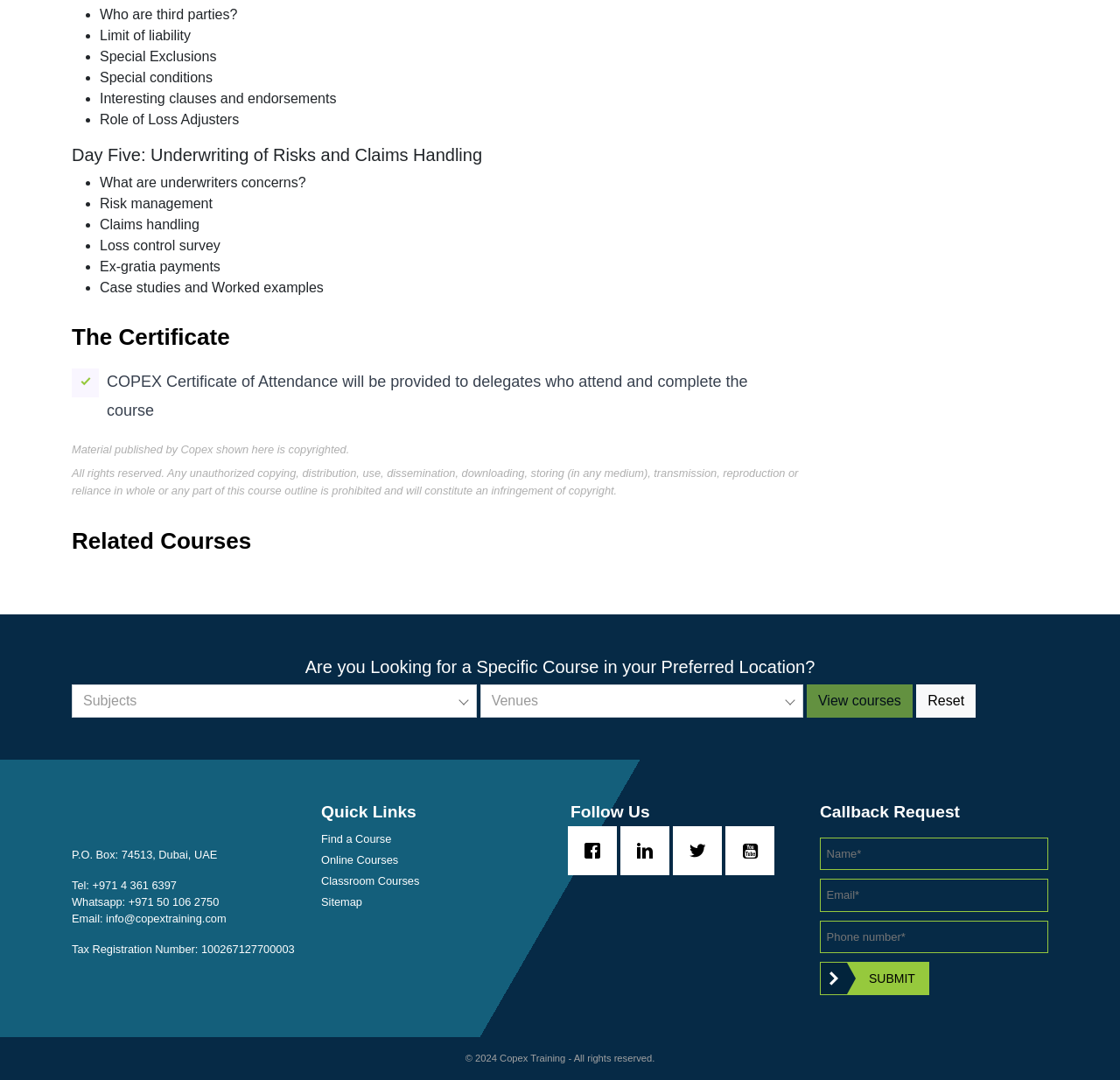Pinpoint the bounding box coordinates of the area that must be clicked to complete this instruction: "Choose a venue".

[0.429, 0.633, 0.717, 0.664]